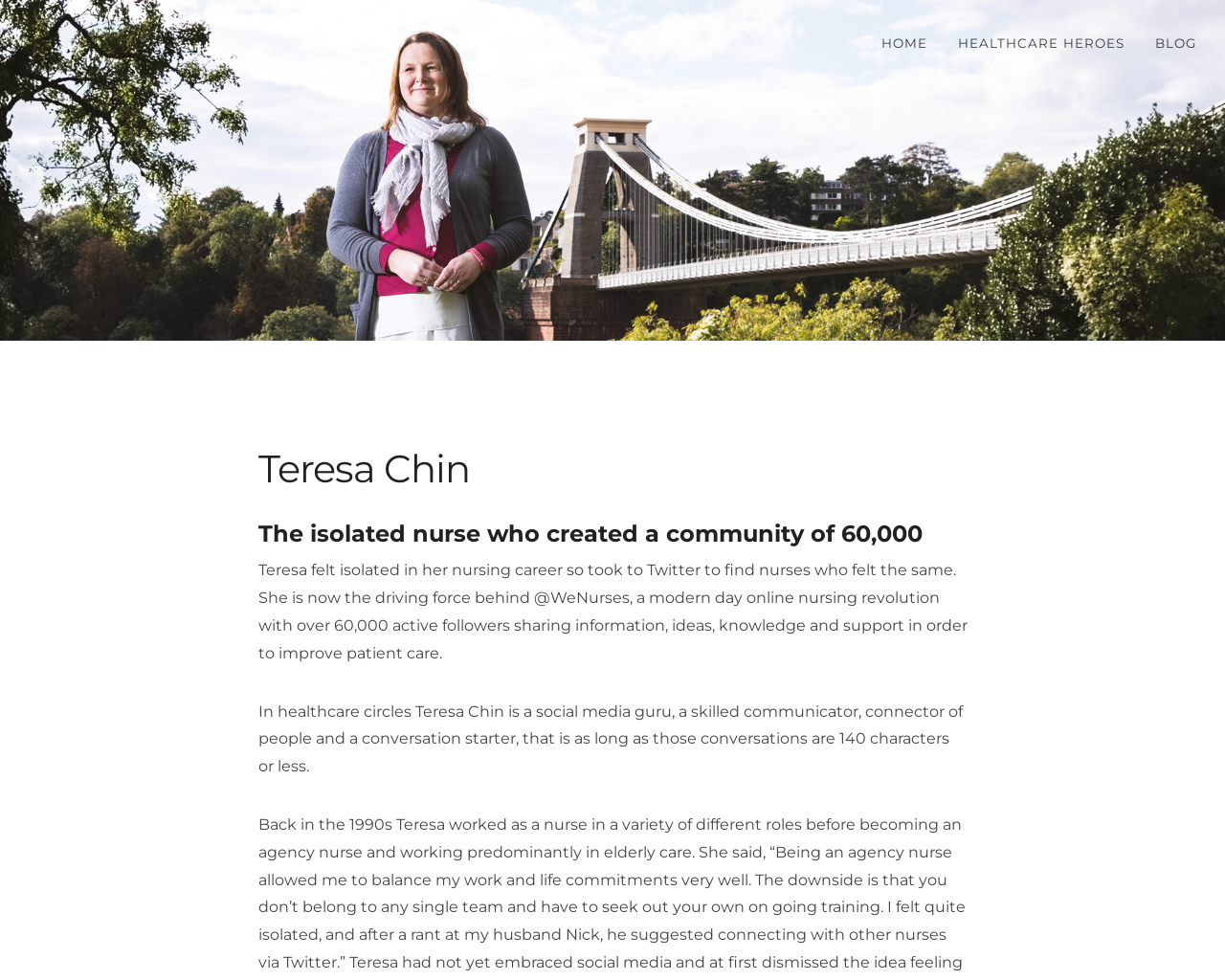How many active followers does WeNurses have?
Refer to the image and provide a one-word or short phrase answer.

60,000